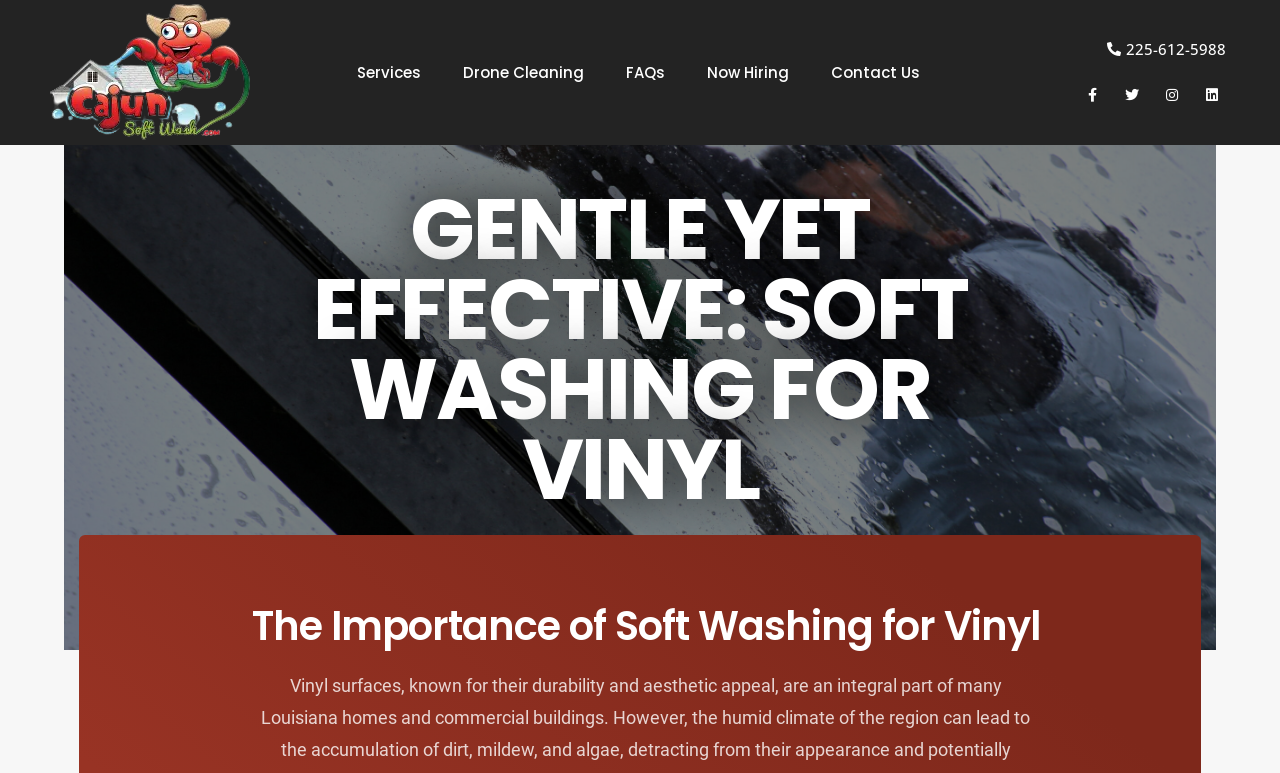Give a full account of the webpage's elements and their arrangement.

The webpage is about Vinyl Soft Washing Services, with a prominent logo of Cajun Soft Wash house roof cleaning at the top left corner. Below the logo, there is a horizontal navigation menu with five links: "Services", "Drone Cleaning", "FAQs", "Now Hiring", and "Contact Us". 

To the right of the navigation menu, there is a phone number "225-612-5988" and four social media links: Facebook, Twitter, Instagram, and Linkedin. 

The main content of the webpage is divided into two sections. The first section has a heading "GENTLE YET EFFECTIVE: SOFT WASHING FOR VINYL" and occupies the majority of the page. The second section has a heading "The Importance of Soft Washing for Vinyl" and is located at the bottom of the page.